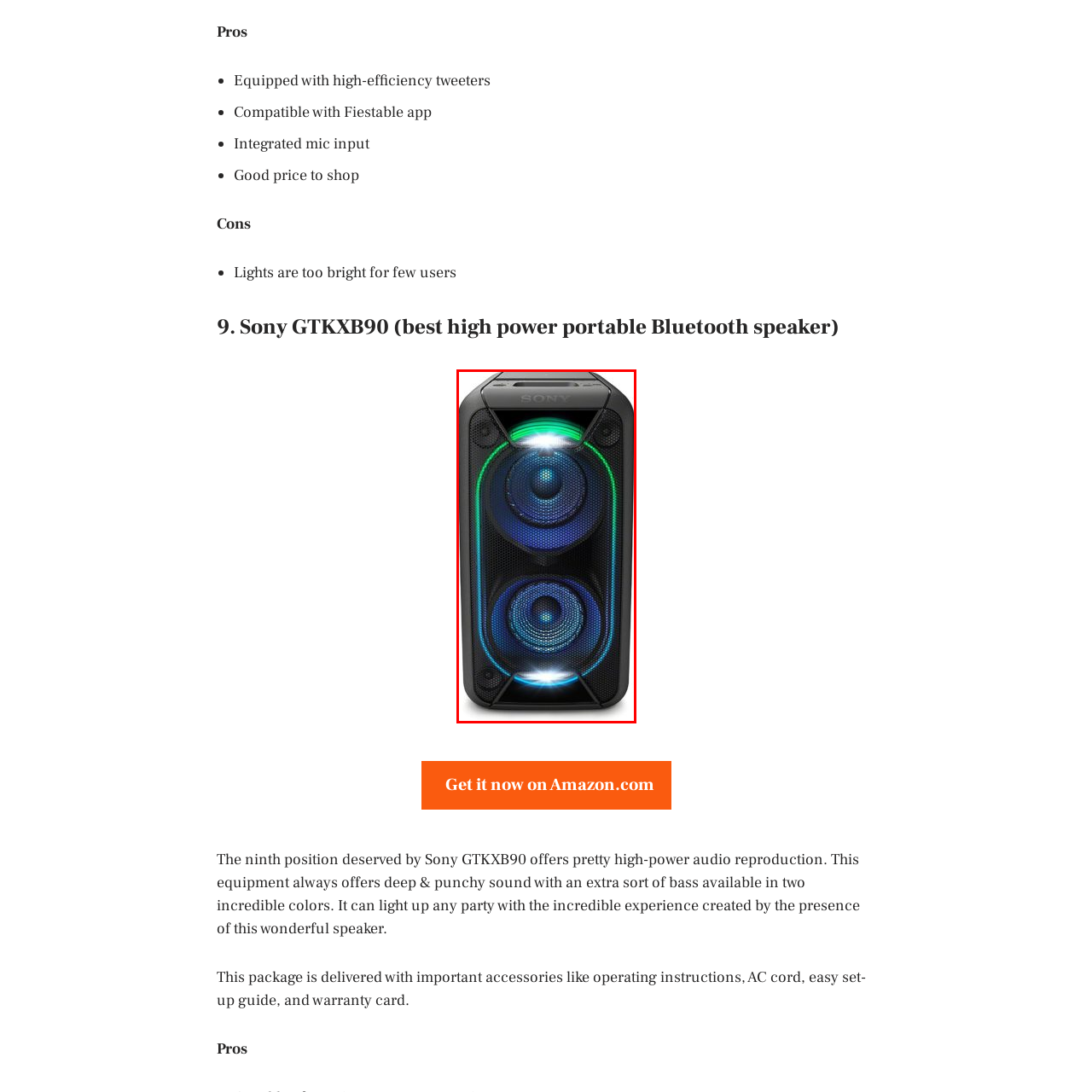Generate a comprehensive caption for the picture highlighted by the red outline.

The image showcases the Sony GTKXB90, a high-power portable Bluetooth speaker renowned for its impressive audio performance. The sleek design features large, powerful speakers and vibrant LED lights that create an electrifying visual display, perfect for any party or gathering. This portable speaker promises deep, punchy sound with enhanced bass, making it an ideal choice for music enthusiasts. The GTKXB90 is not only compatible with the Fiestable app but also includes essential accessories such as an operating instructions manual, AC cord, and warranty card, ensuring ease of use and setup. With its striking aesthetic and powerful sound capabilities, the Sony GTKXB90 stands out as a top choice for those seeking to elevate their audio experience.